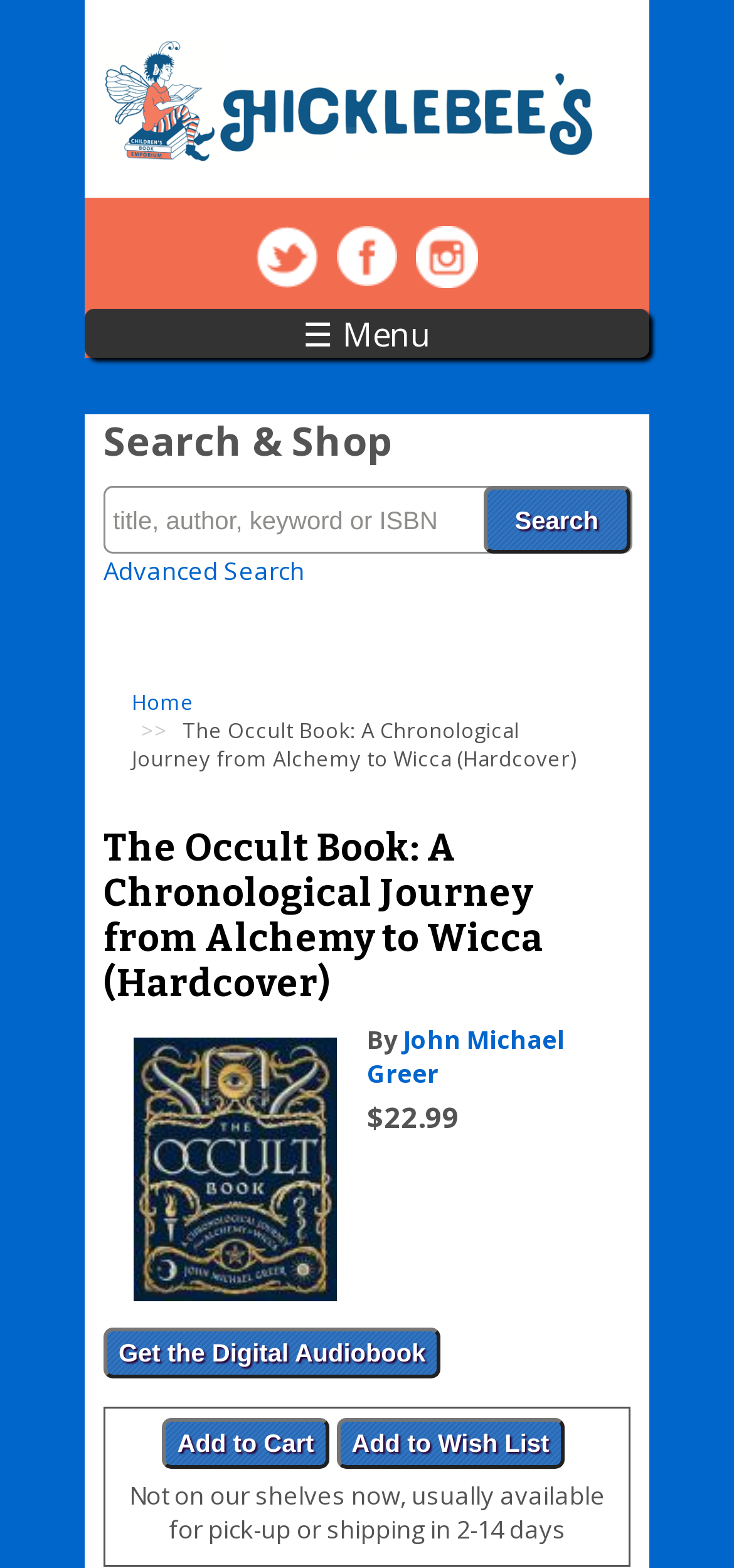Provide a one-word or short-phrase answer to the question:
What social media platforms are linked?

Twitter, Facebook, Instagram